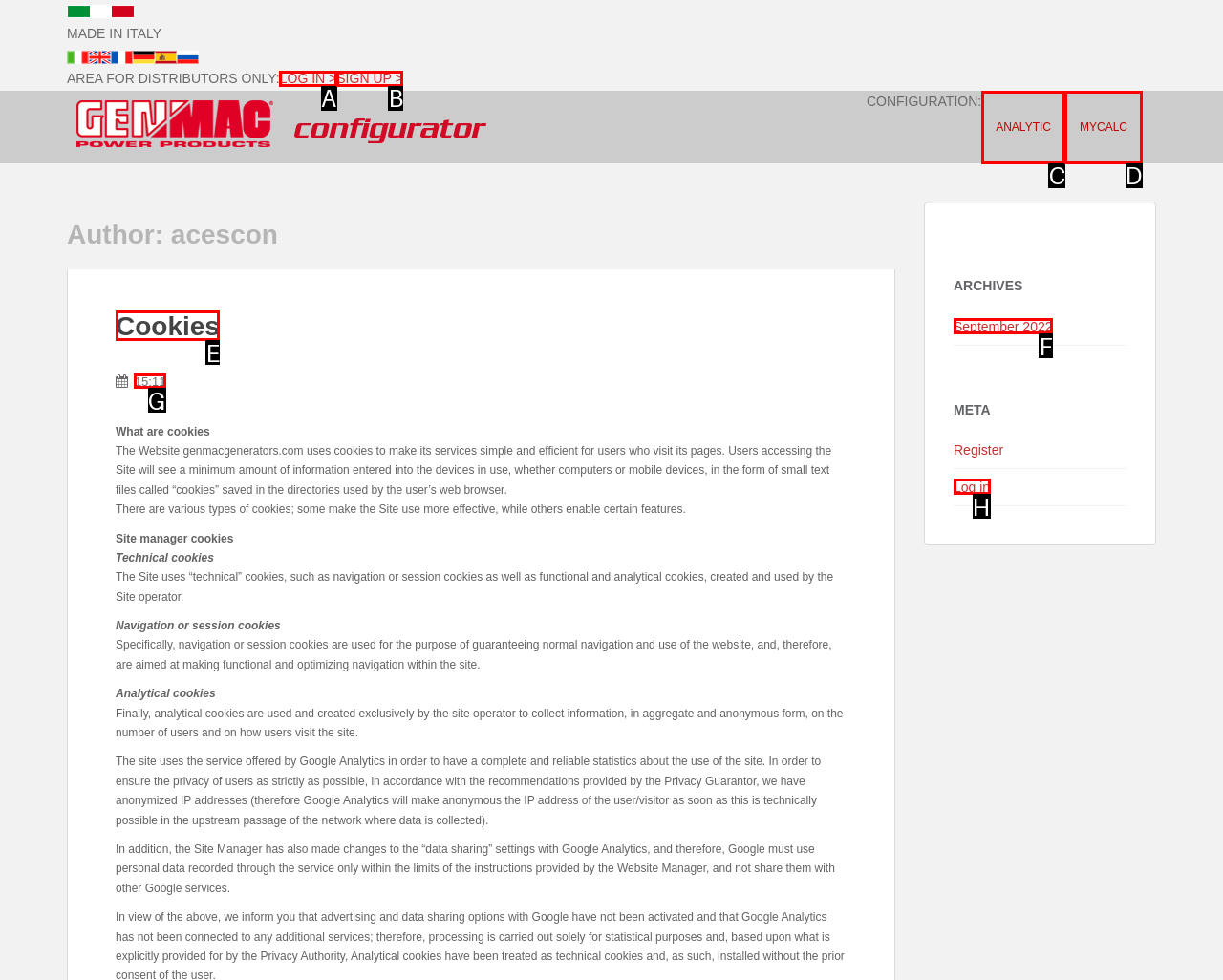Identify the option that corresponds to: September 2022
Respond with the corresponding letter from the choices provided.

F